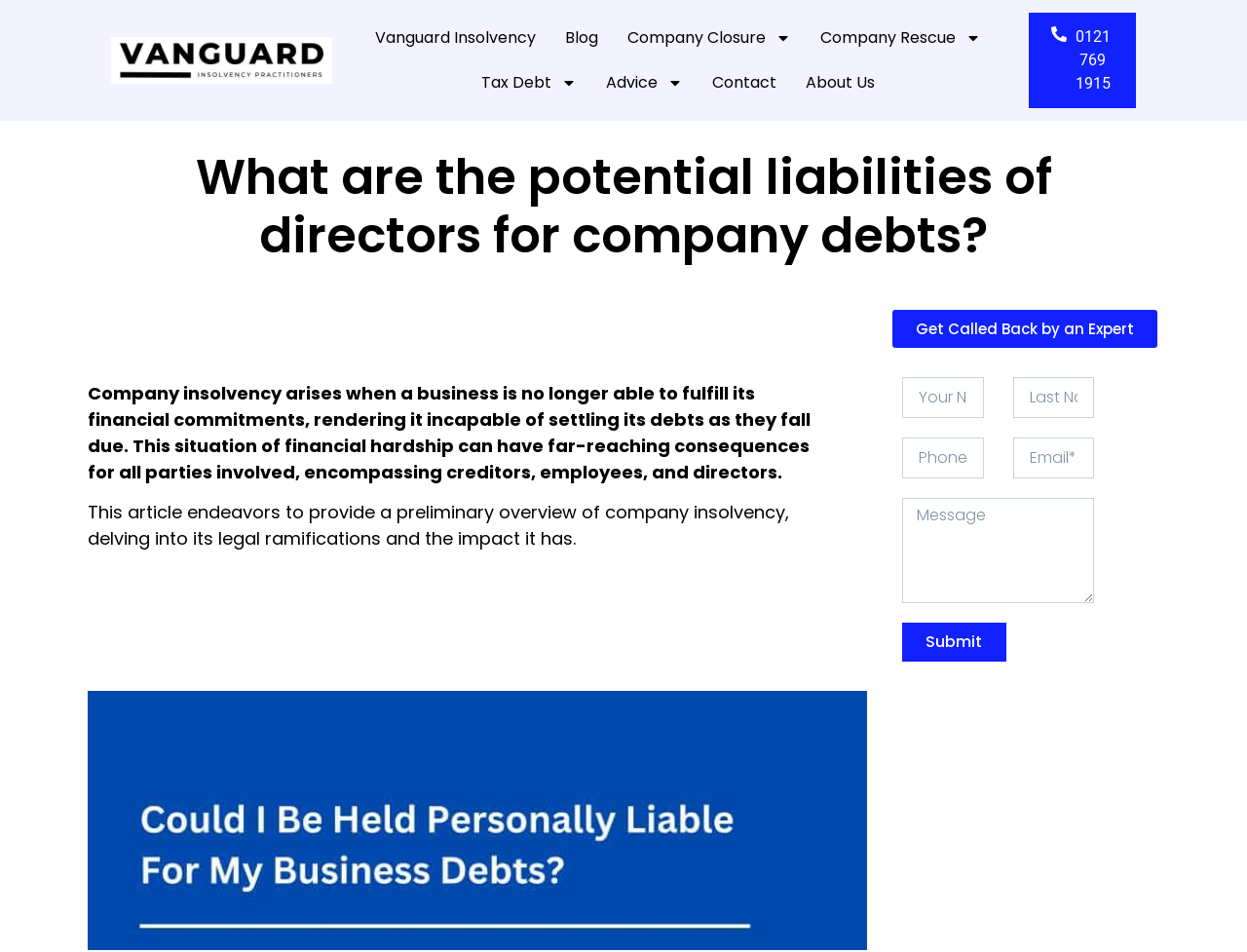Could you highlight the region that needs to be clicked to execute the instruction: "Read about Beth Revis"?

None